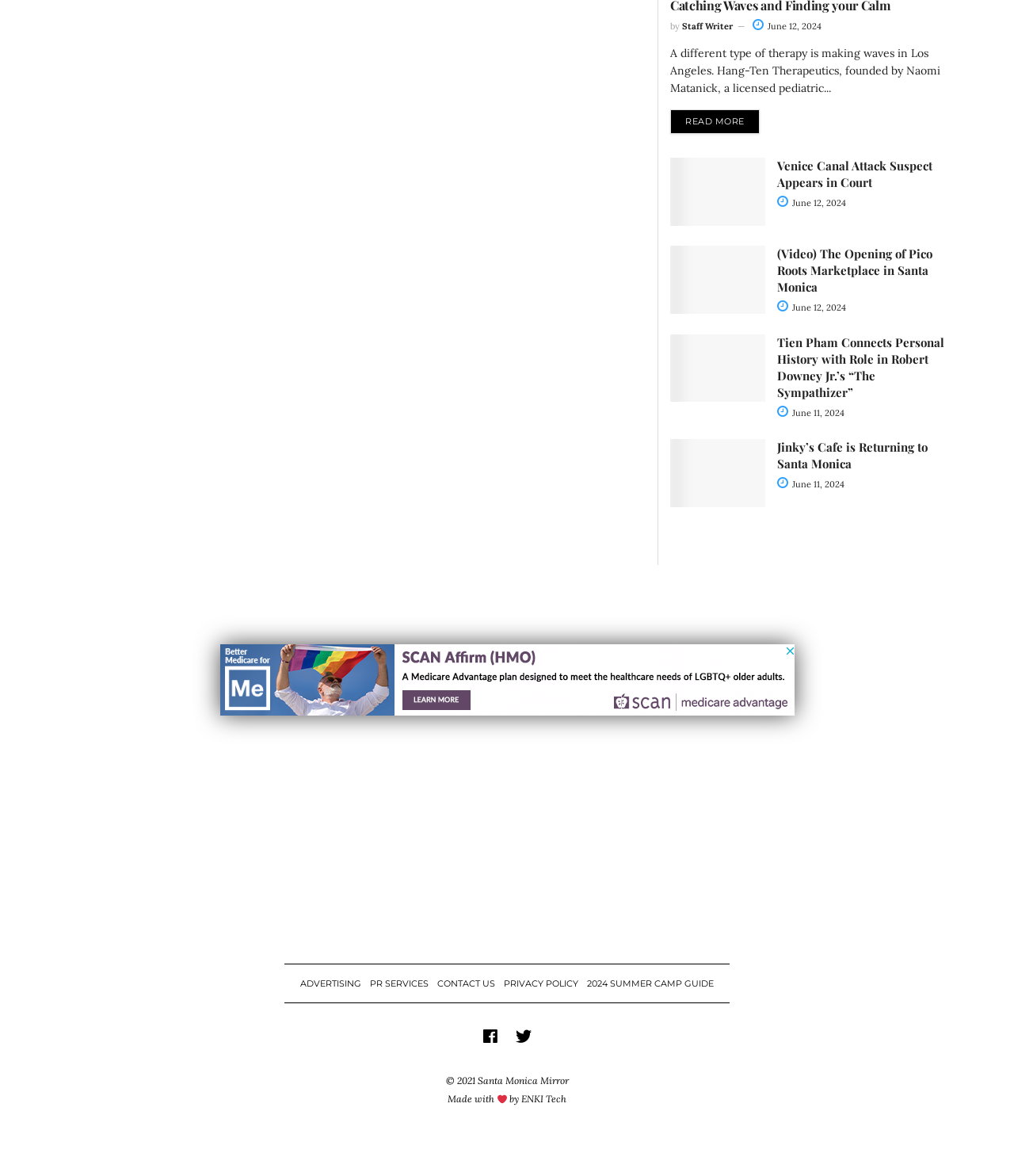Find the bounding box of the UI element described as: "Staff Writer". The bounding box coordinates should be given as four float values between 0 and 1, i.e., [left, top, right, bottom].

[0.673, 0.018, 0.723, 0.027]